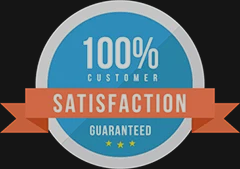What color is the word 'SATISFACTION' in?
Could you please answer the question thoroughly and with as much detail as possible?

The word 'SATISFACTION' stands out in striking blue, conveying confidence in the product's quality and emphasizing the importance of customer satisfaction.